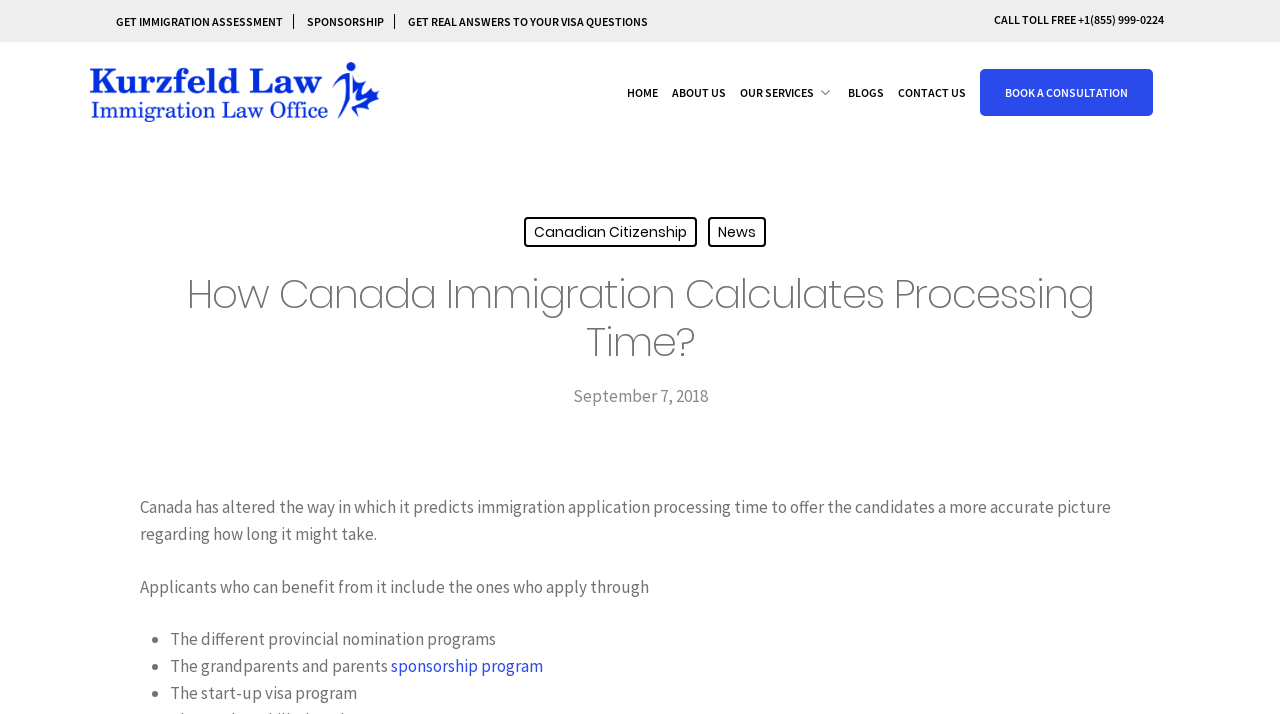Determine the bounding box coordinates of the UI element that matches the following description: "Call Toll Free +1(855) 999-0224". The coordinates should be four float numbers between 0 and 1 in the format [left, top, right, bottom].

[0.777, 0.017, 0.909, 0.038]